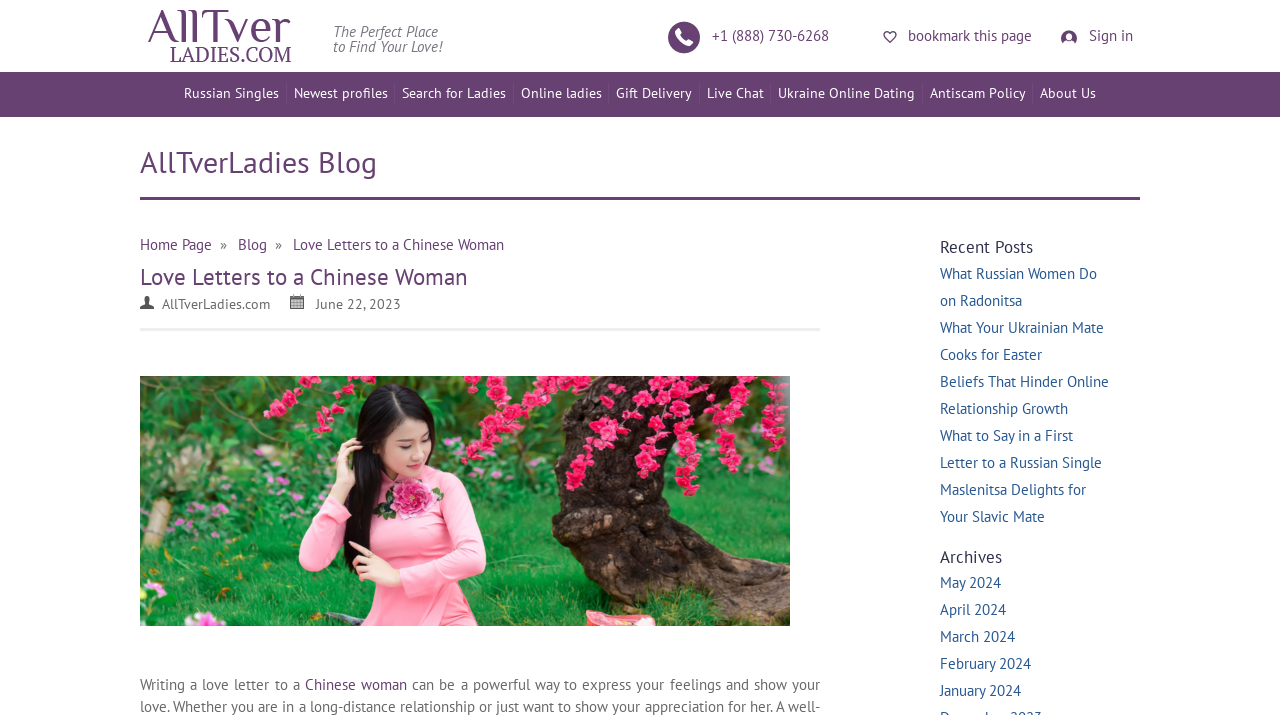Answer the question with a brief word or phrase:
How many links are there in the main navigation menu?

9